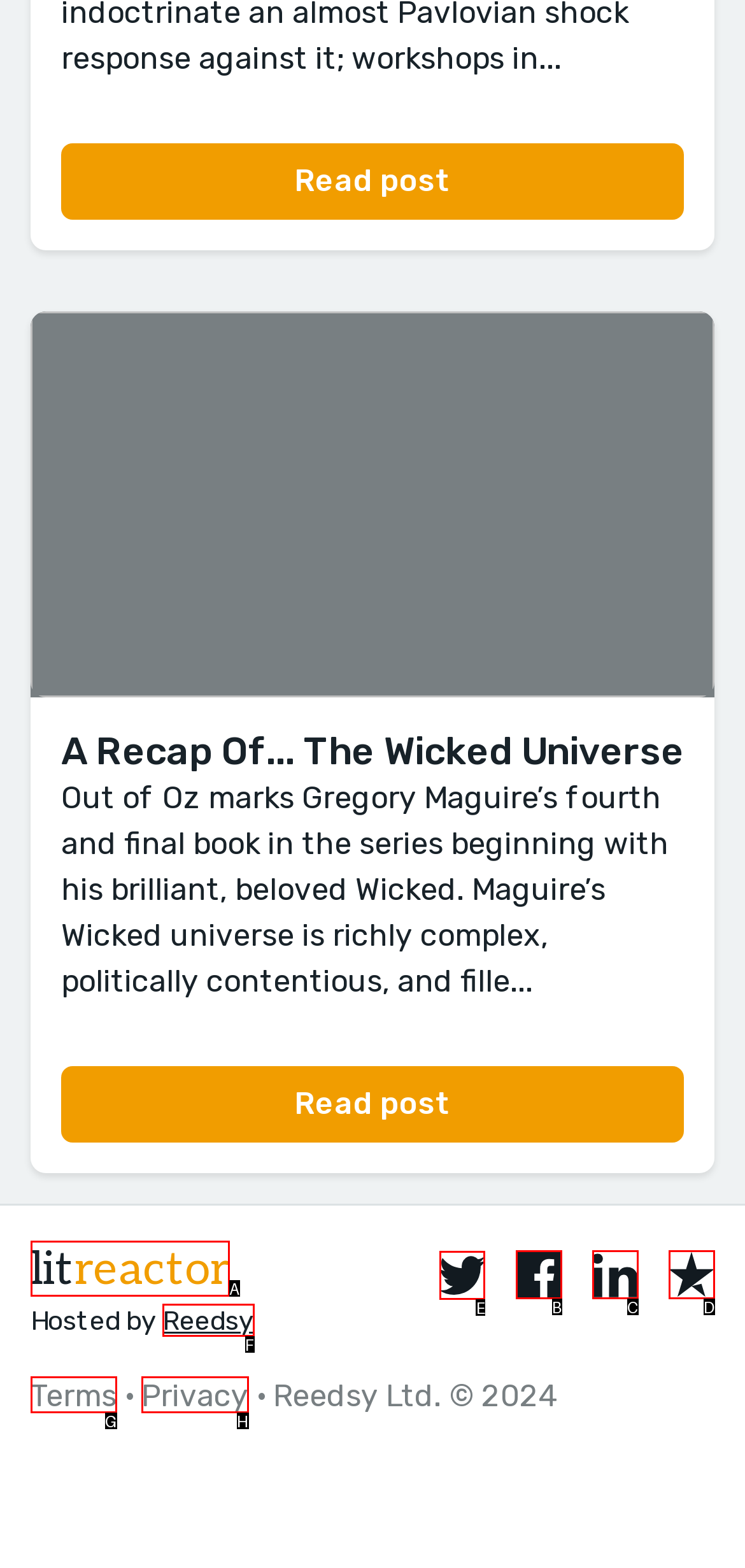Identify the letter of the UI element needed to carry out the task: Follow on Twitter
Reply with the letter of the chosen option.

E